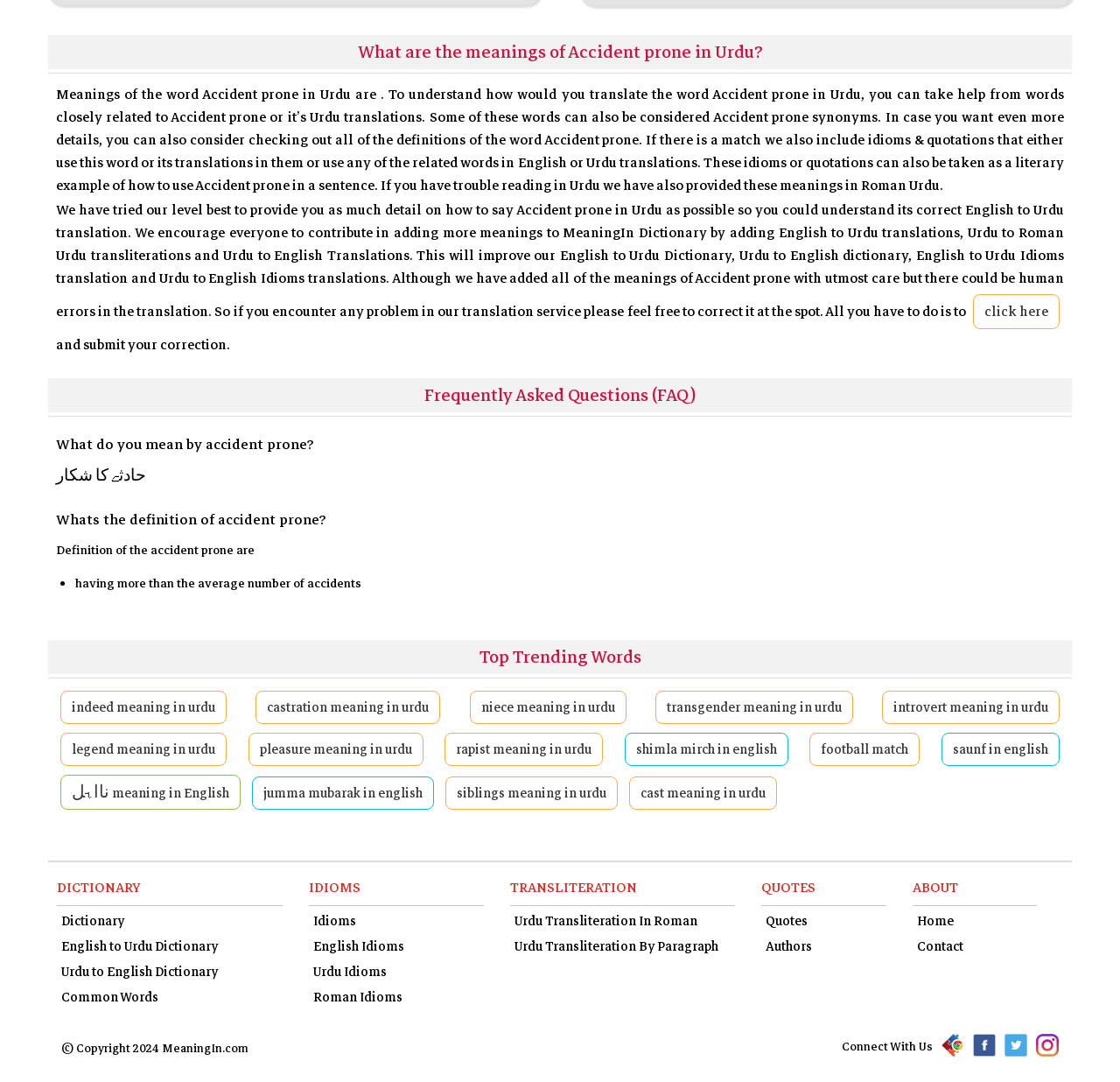Determine the bounding box coordinates in the format (top-left x, top-left y, bottom-right x, bottom-right y). Ensure all values are floating point numbers between 0 and 1. Identify the bounding box of the UI element described by: English Idioms

[0.279, 0.865, 0.361, 0.884]